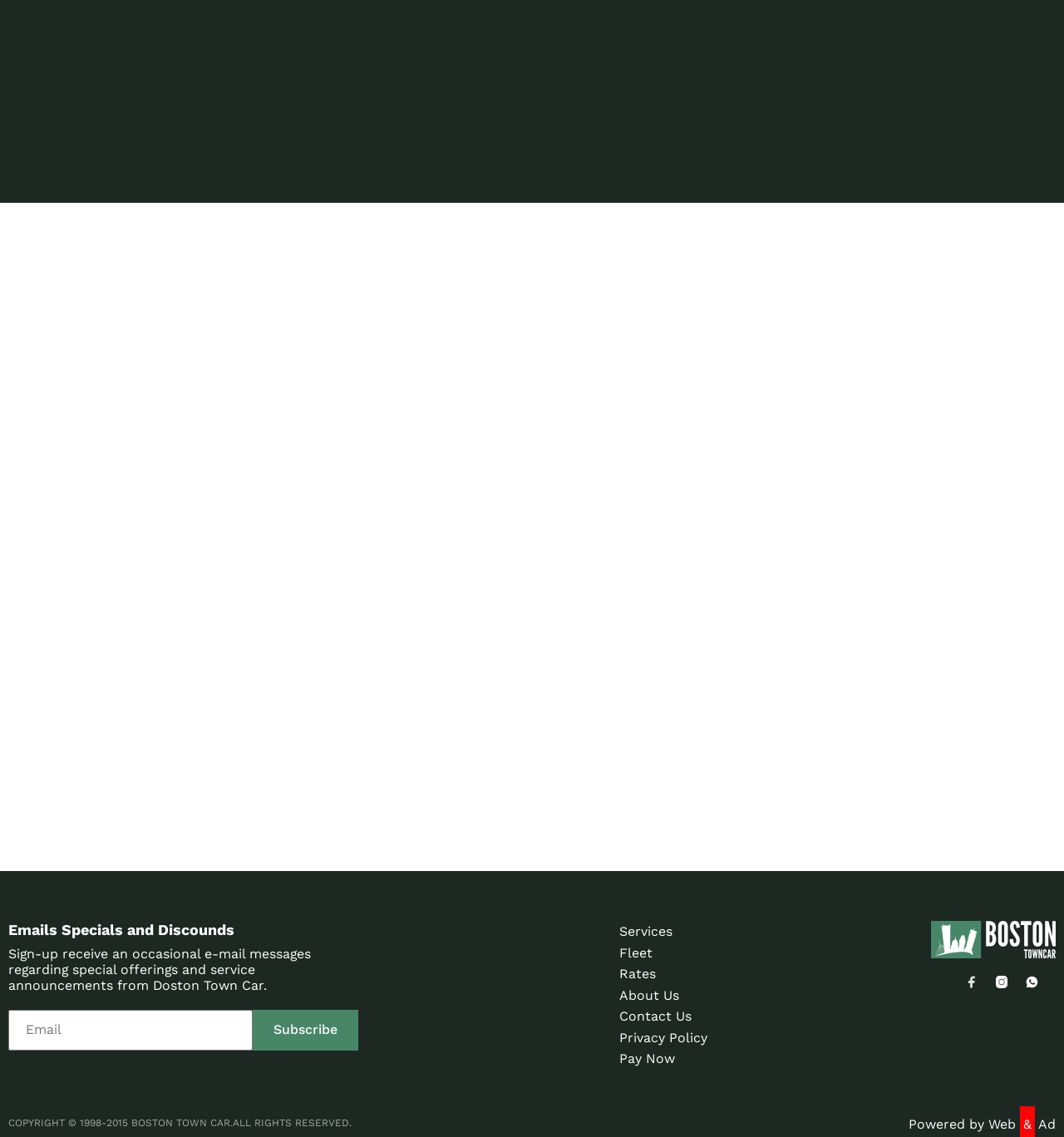Please locate the bounding box coordinates of the element that should be clicked to complete the given instruction: "Enter email address in the 'Email' textbox".

[0.008, 0.888, 0.238, 0.924]